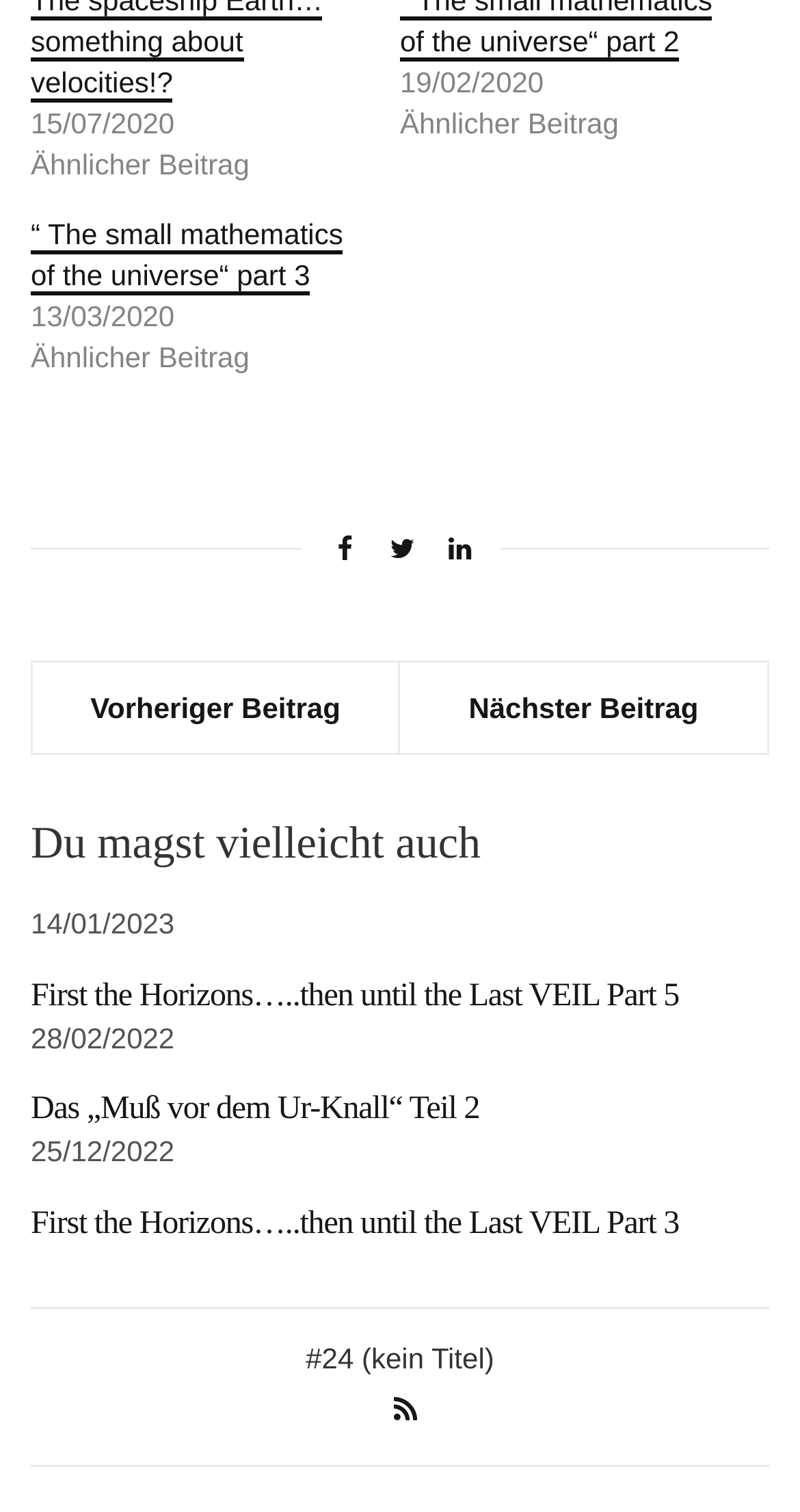Please determine the bounding box coordinates for the element with the description: "#24 (kein Titel)".

[0.382, 0.883, 0.618, 0.914]